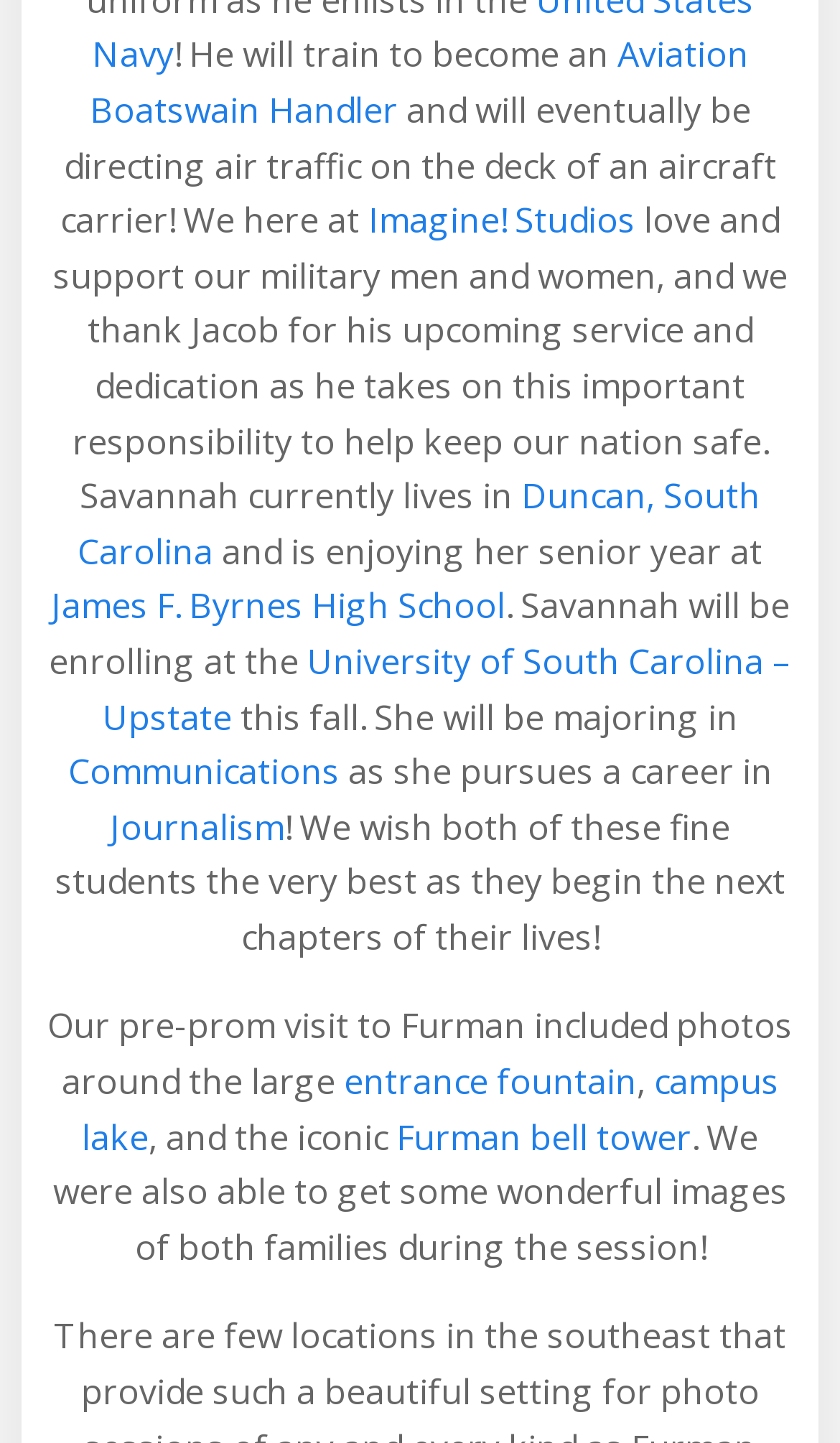Determine the bounding box coordinates for the clickable element to execute this instruction: "Learn more about James F. Byrnes High School". Provide the coordinates as four float numbers between 0 and 1, i.e., [left, top, right, bottom].

[0.06, 0.403, 0.601, 0.436]